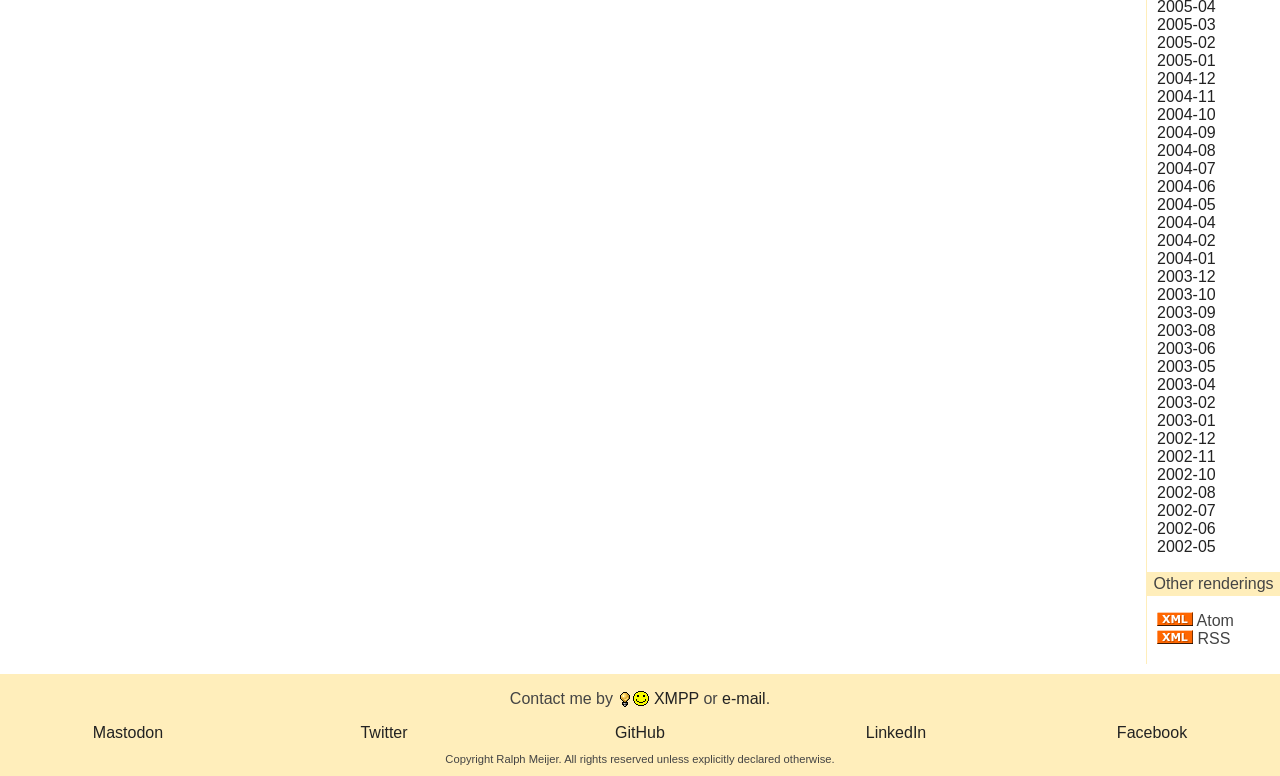Predict the bounding box of the UI element based on this description: "parent_node: Atom".

[0.904, 0.788, 0.932, 0.81]